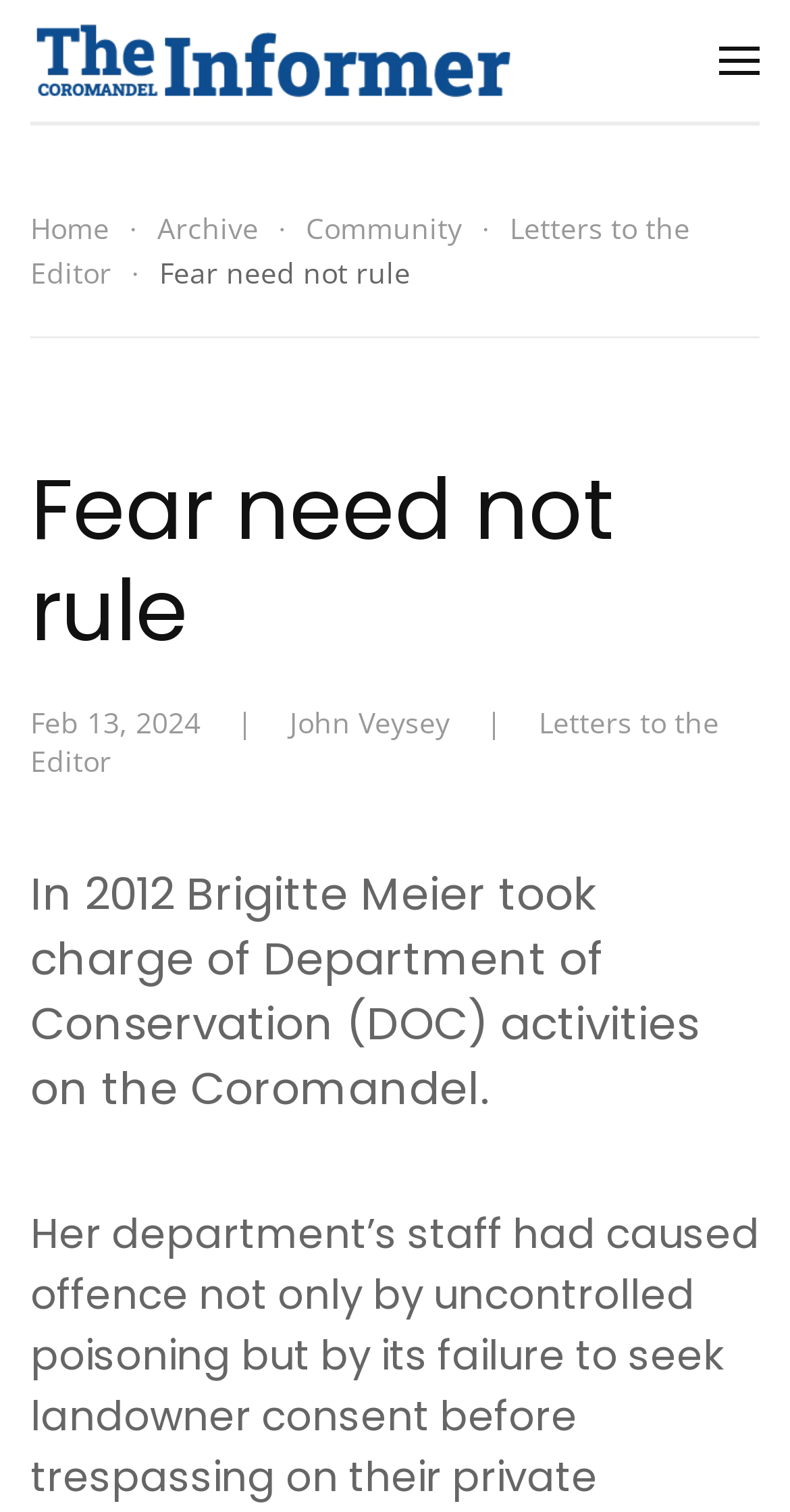Please find the bounding box coordinates for the clickable element needed to perform this instruction: "View policies".

None